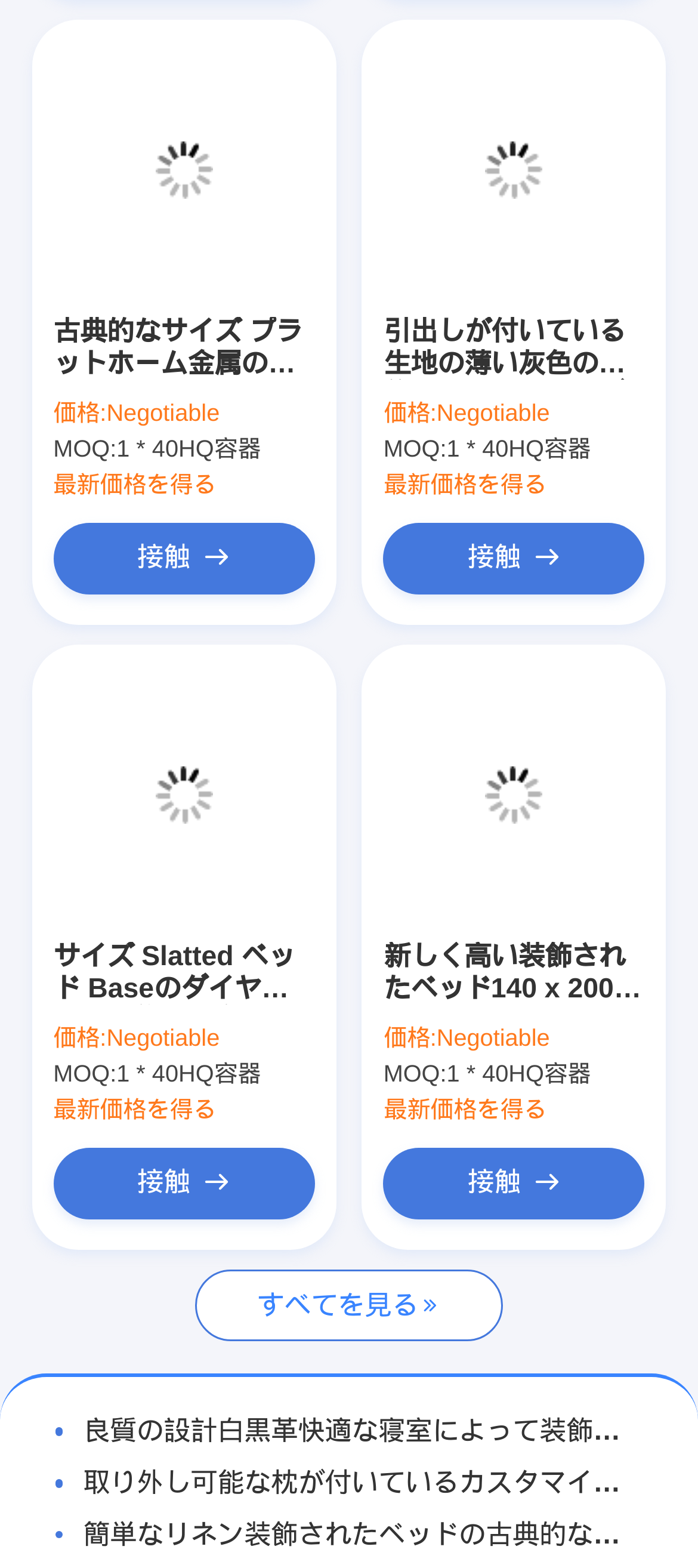What is the MOQ of the second product?
Look at the screenshot and respond with one word or a short phrase.

1 * 40HQ container